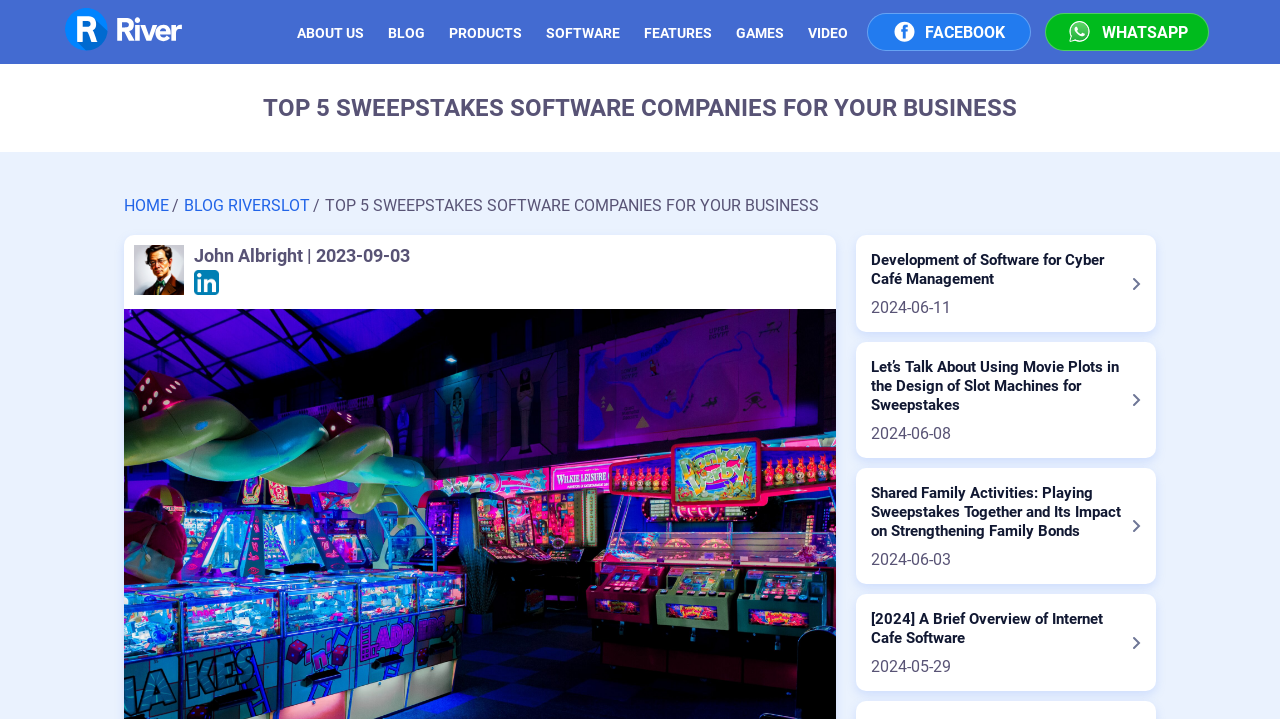Could you locate the bounding box coordinates for the section that should be clicked to accomplish this task: "Explore the 'FEATURES' section".

[0.503, 0.035, 0.556, 0.057]